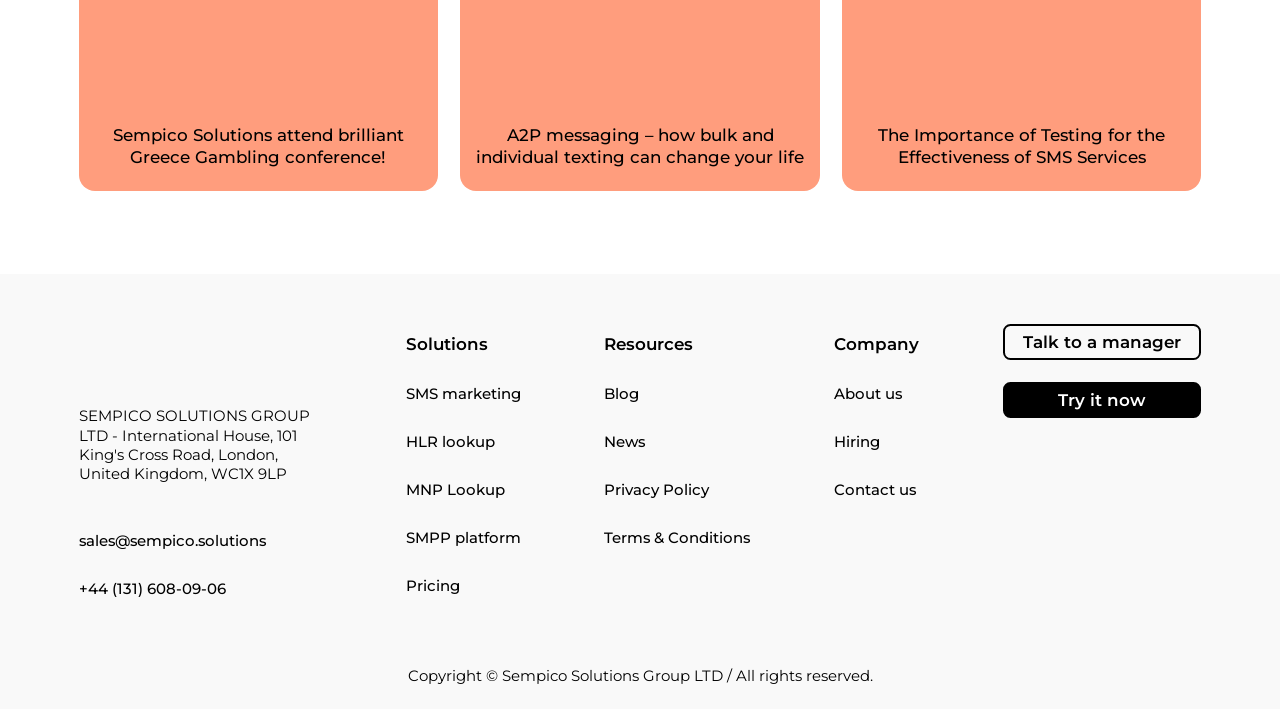Please determine the bounding box coordinates of the area that needs to be clicked to complete this task: 'Visit our LinkedIn page'. The coordinates must be four float numbers between 0 and 1, formatted as [left, top, right, bottom].

[0.783, 0.79, 0.813, 0.848]